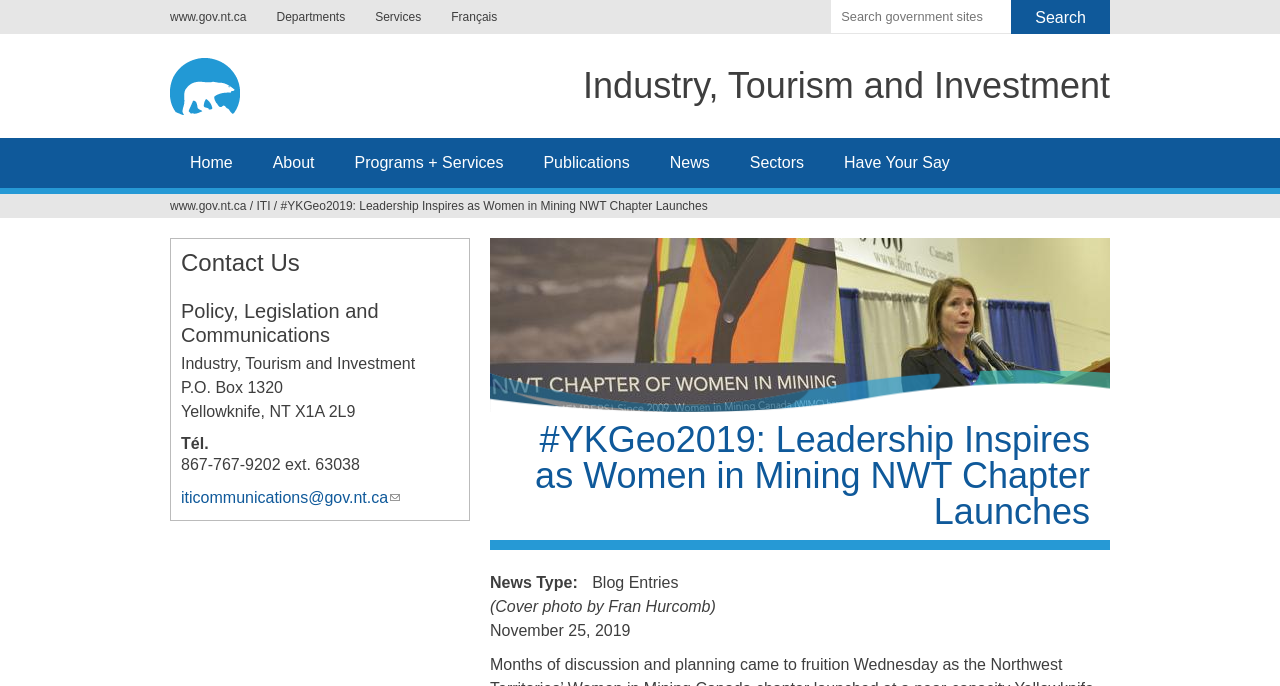Explain the features and main sections of the webpage comprehensively.

The webpage is about the launch of the Northwest Territories' Women in Mining Canada chapter, which took place at a near-capacity Yellowknife Geoscience Forum event. 

At the top left corner, there is a link to jump to navigation, followed by a row of links to the government's website, departments, services, and a French language option. 

Below this row, there is a search bar with a text box and a search button. 

To the right of the search bar, there is a layout table with a logo of the Government of Northwest Territories, a heading that reads "Industry, Tourism and Investment", and a link to the same title. 

Below the layout table, there are several links to different sections of the website, including Home, About, Programs + Services, Publications, News, Sectors, and Have Your Say. 

On the left side of the page, there is a section that displays the current location, with links to the government's website and the ITI department. 

The main content of the page is an article about the launch of the Women in Mining NWT Chapter, which includes a heading, an image, and several paragraphs of text. The article also includes information about the news type, the date of publication, and a cover photo credit. 

At the bottom of the page, there is a complementary section that contains contact information, including a heading, an address, a phone number, and an email address.